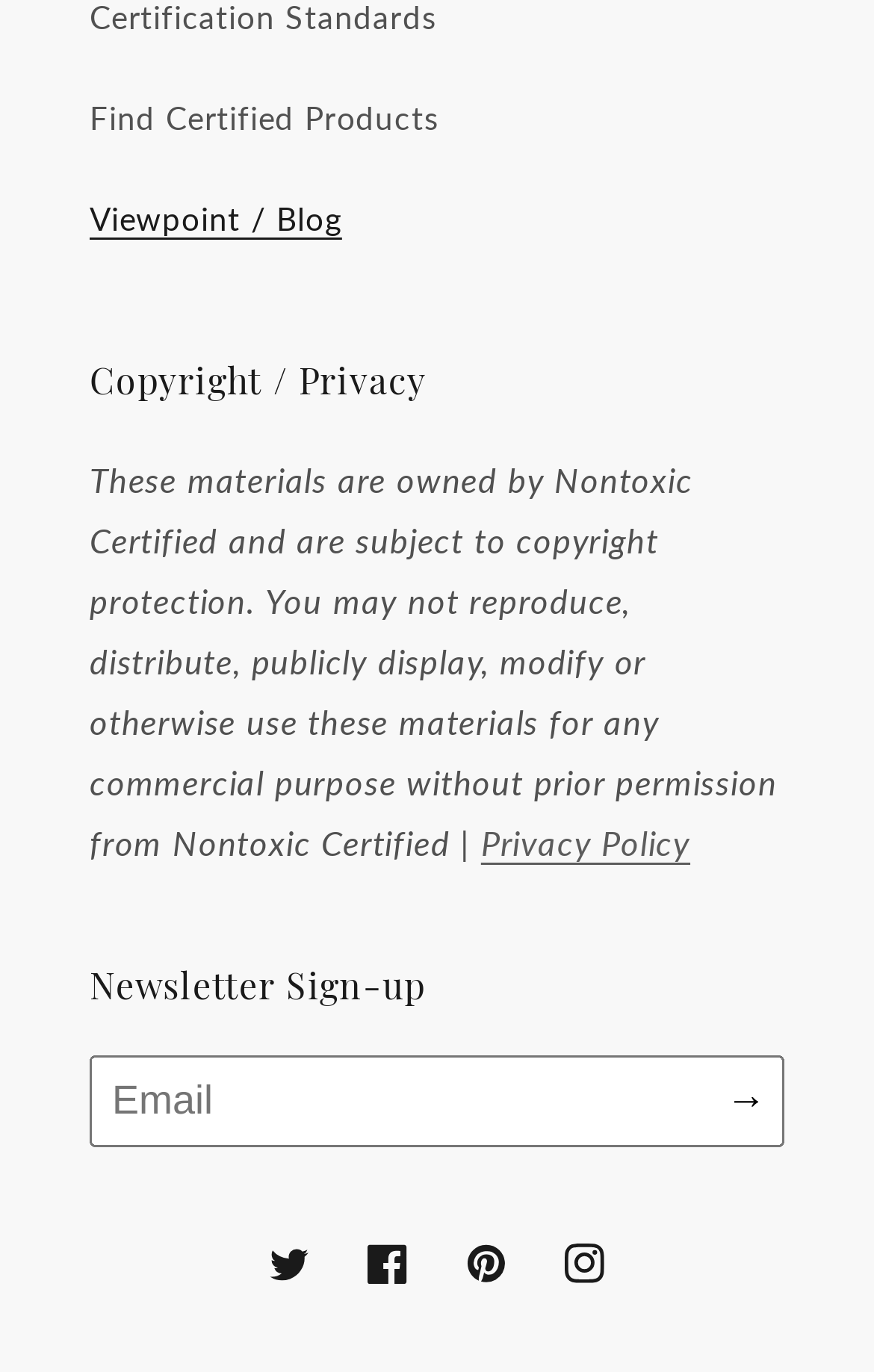Please find the bounding box coordinates of the element that needs to be clicked to perform the following instruction: "Follow on Twitter". The bounding box coordinates should be four float numbers between 0 and 1, represented as [left, top, right, bottom].

[0.274, 0.885, 0.387, 0.956]